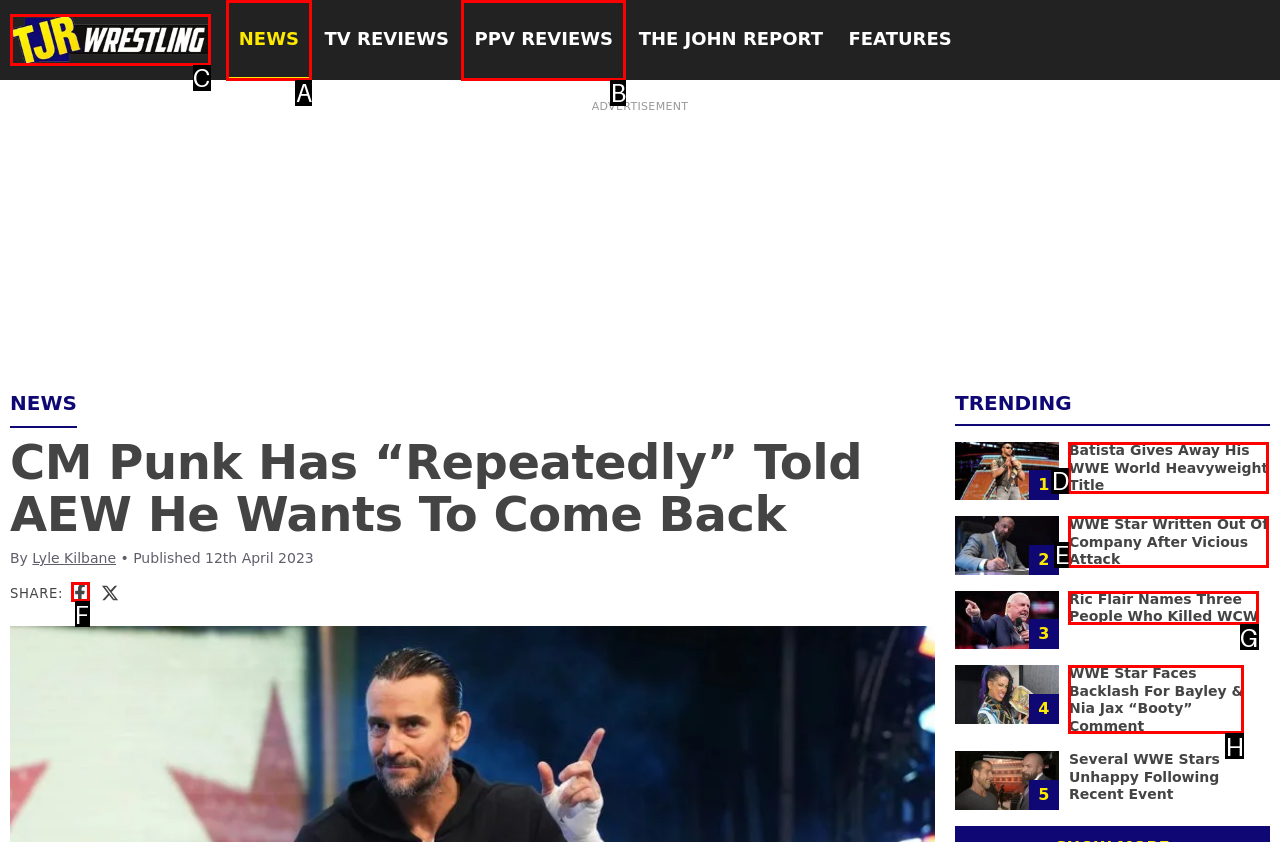From the given choices, which option should you click to complete this task: Check out the trending article about Ric Flair naming three people who killed WCW? Answer with the letter of the correct option.

G